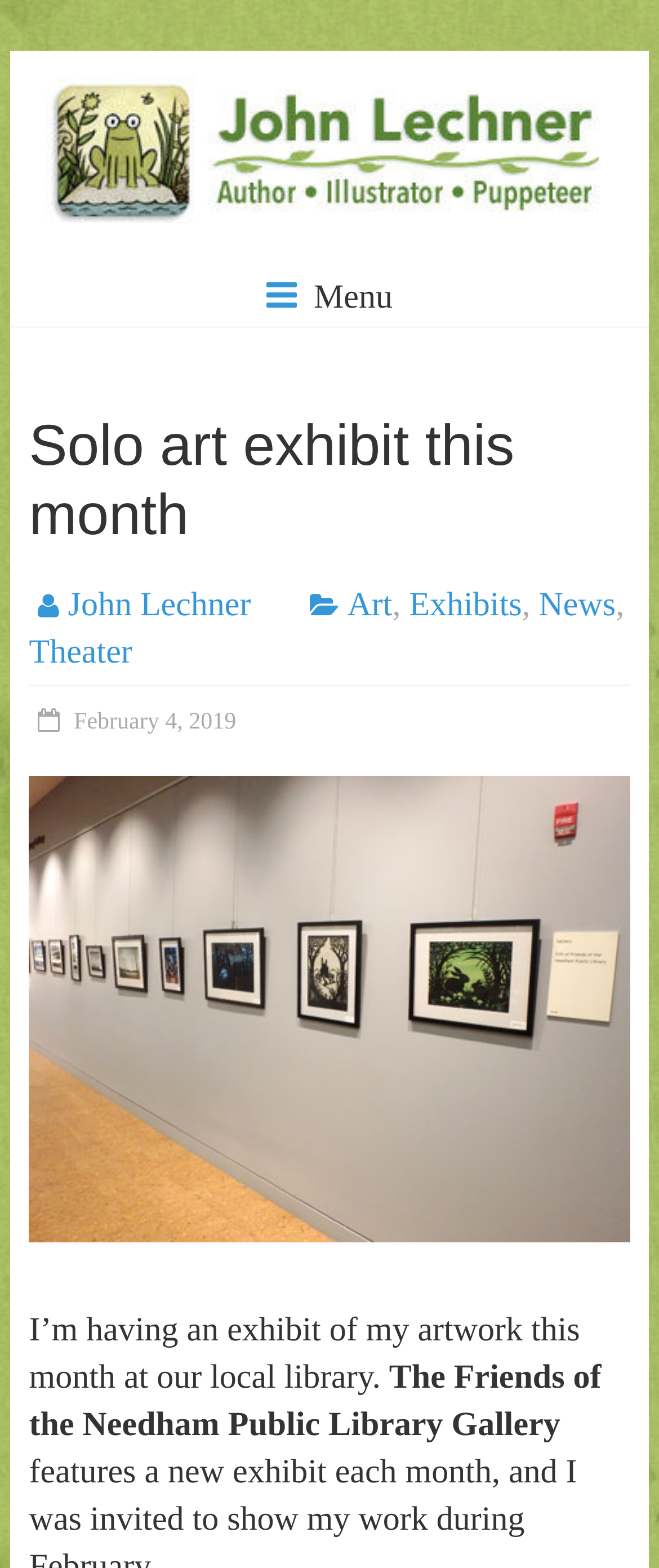Where is the art exhibit taking place?
Answer with a single word or phrase by referring to the visual content.

Needham Public Library Gallery